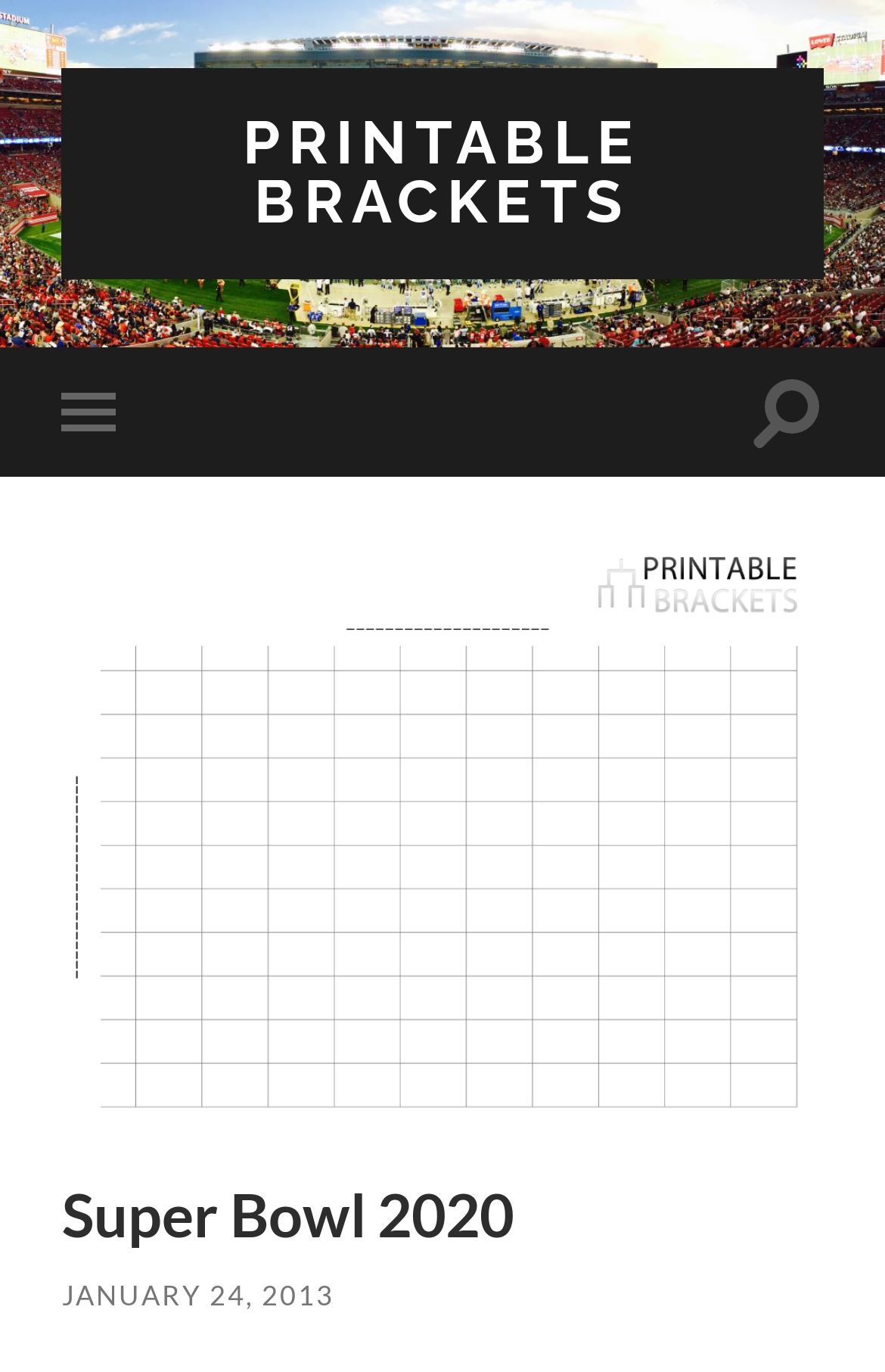Given the description: "alt="super-bowl-2015"", determine the bounding box coordinates of the UI element. The coordinates should be formatted as four float numbers between 0 and 1, [left, top, right, bottom].

[0.07, 0.395, 0.93, 0.819]